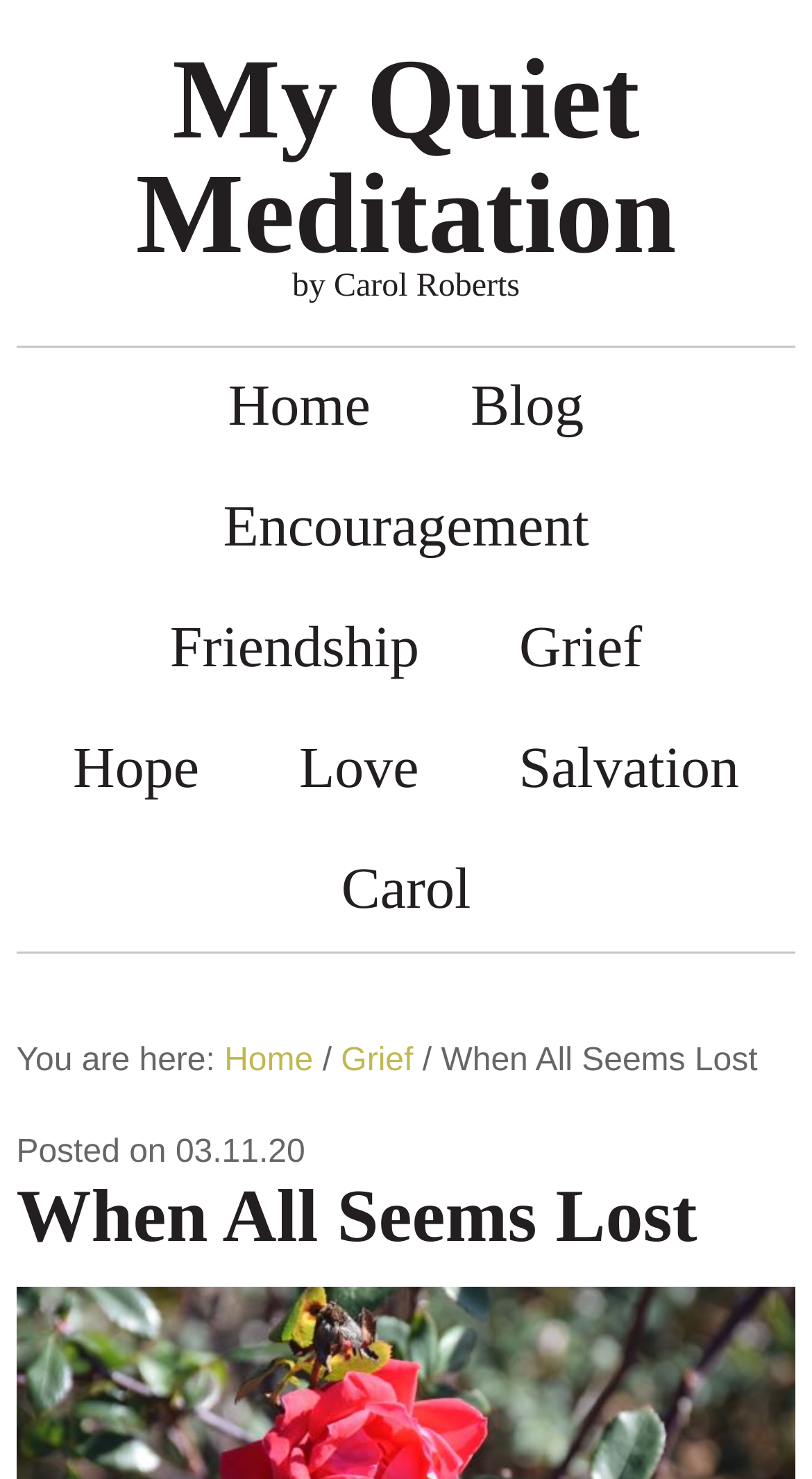What is the date the article was posted?
Answer briefly with a single word or phrase based on the image.

03.11.20